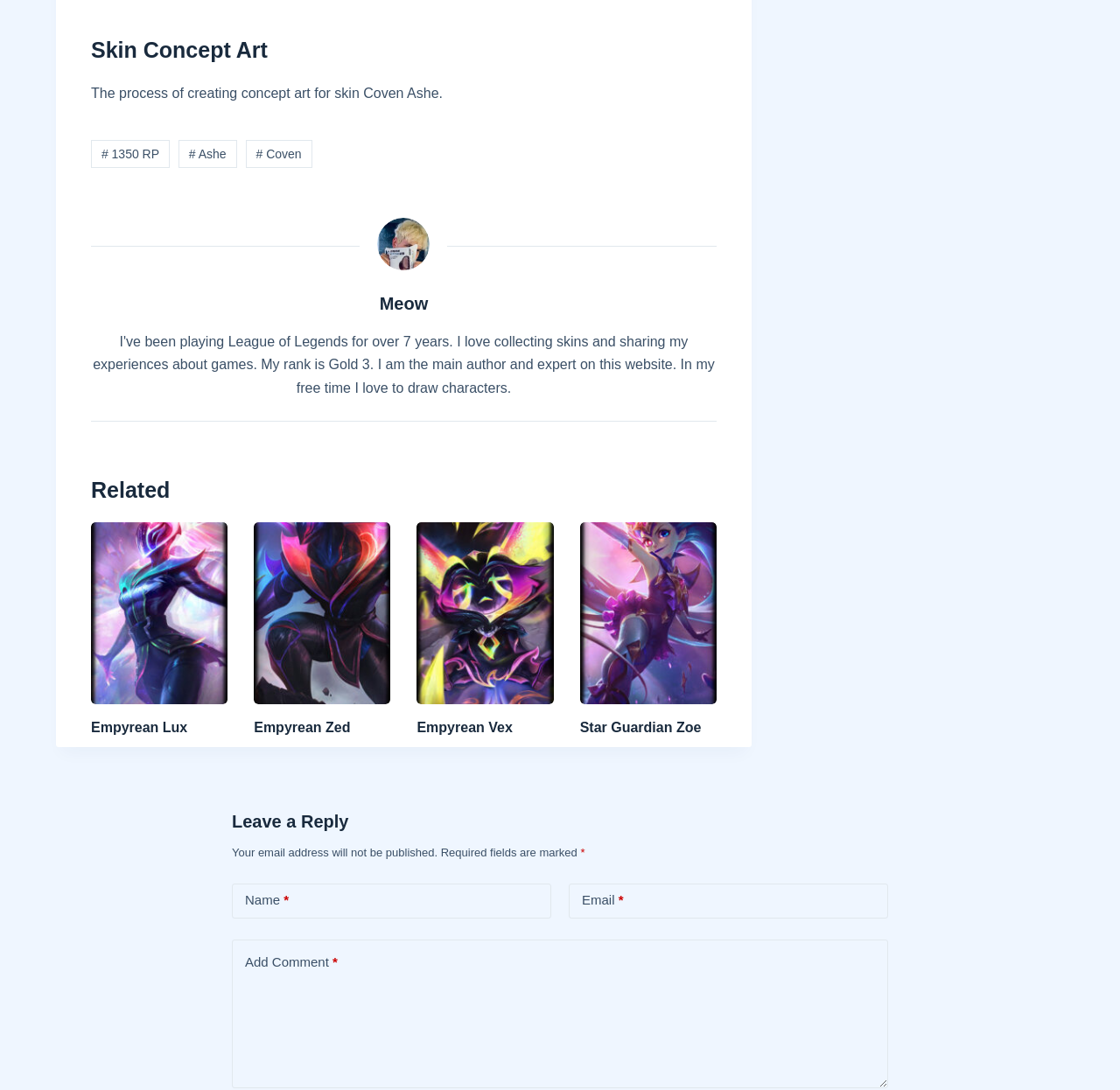Determine the bounding box coordinates of the clickable element to achieve the following action: 'Add a comment'. Provide the coordinates as four float values between 0 and 1, formatted as [left, top, right, bottom].

[0.207, 0.862, 0.793, 0.998]